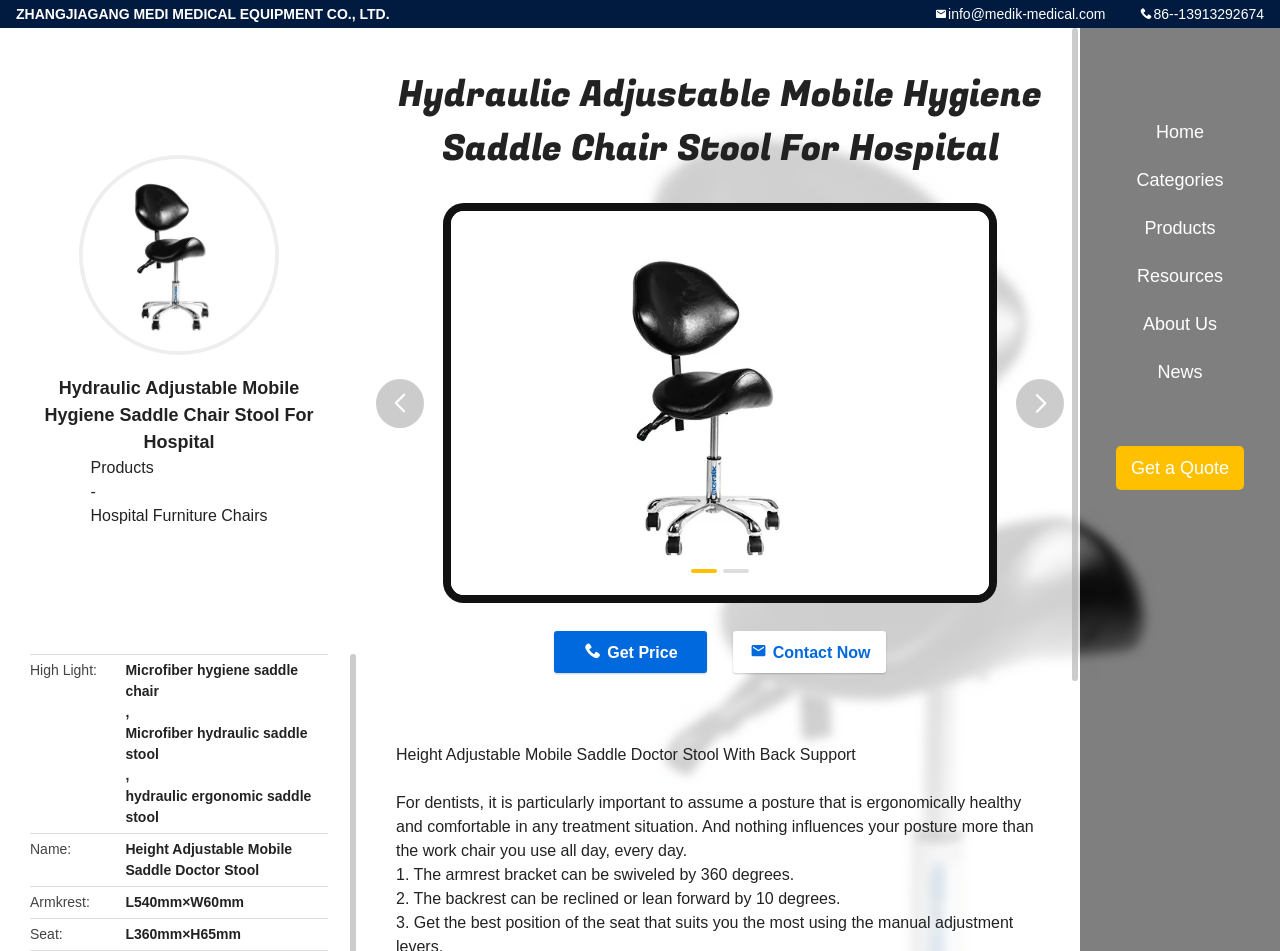Locate the bounding box coordinates of the segment that needs to be clicked to meet this instruction: "Browse hospital furniture chairs".

[0.071, 0.479, 0.209, 0.504]